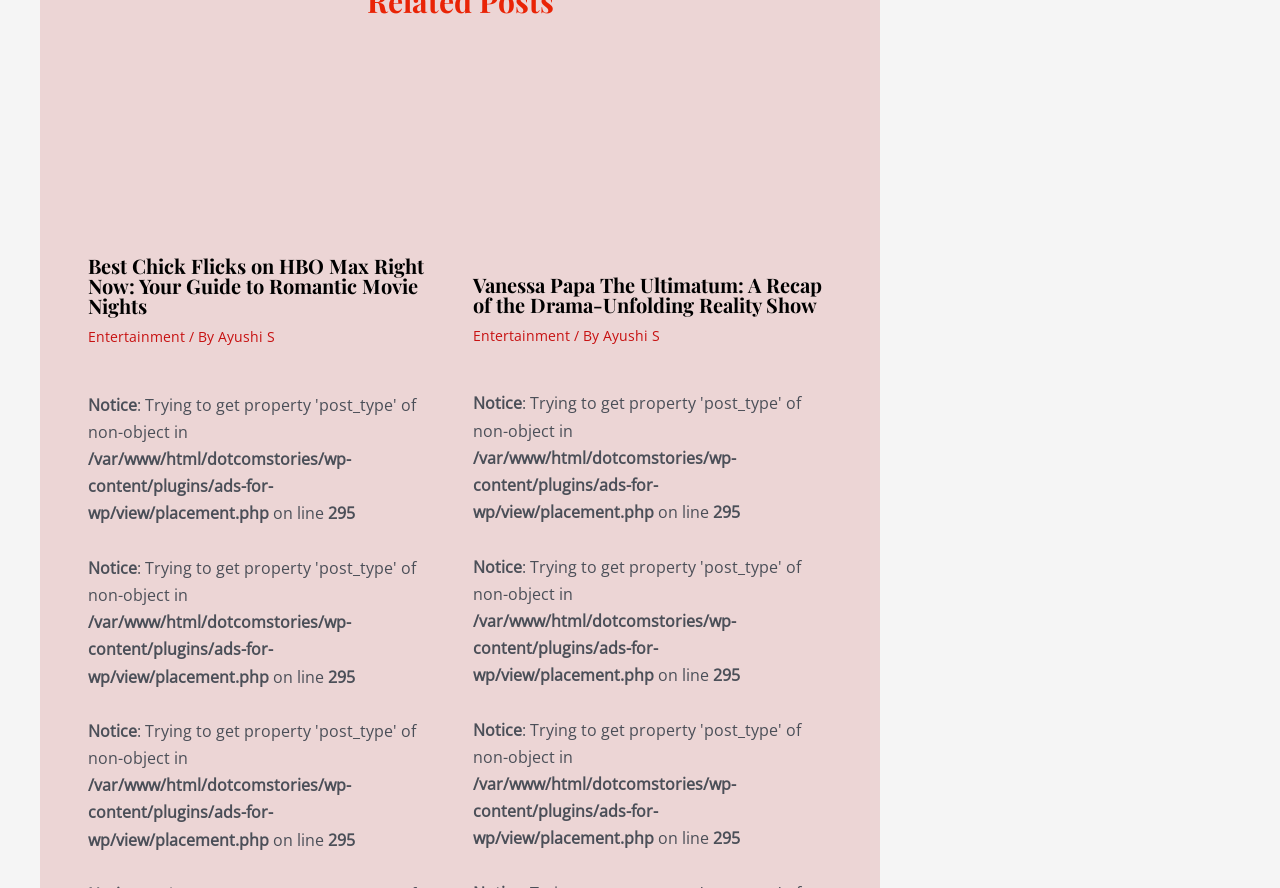How many notices are there on the webpage?
Could you answer the question in a detailed manner, providing as much information as possible?

There are three instances of the text 'Notice' on the webpage, which are likely to be notices or warnings of some kind.